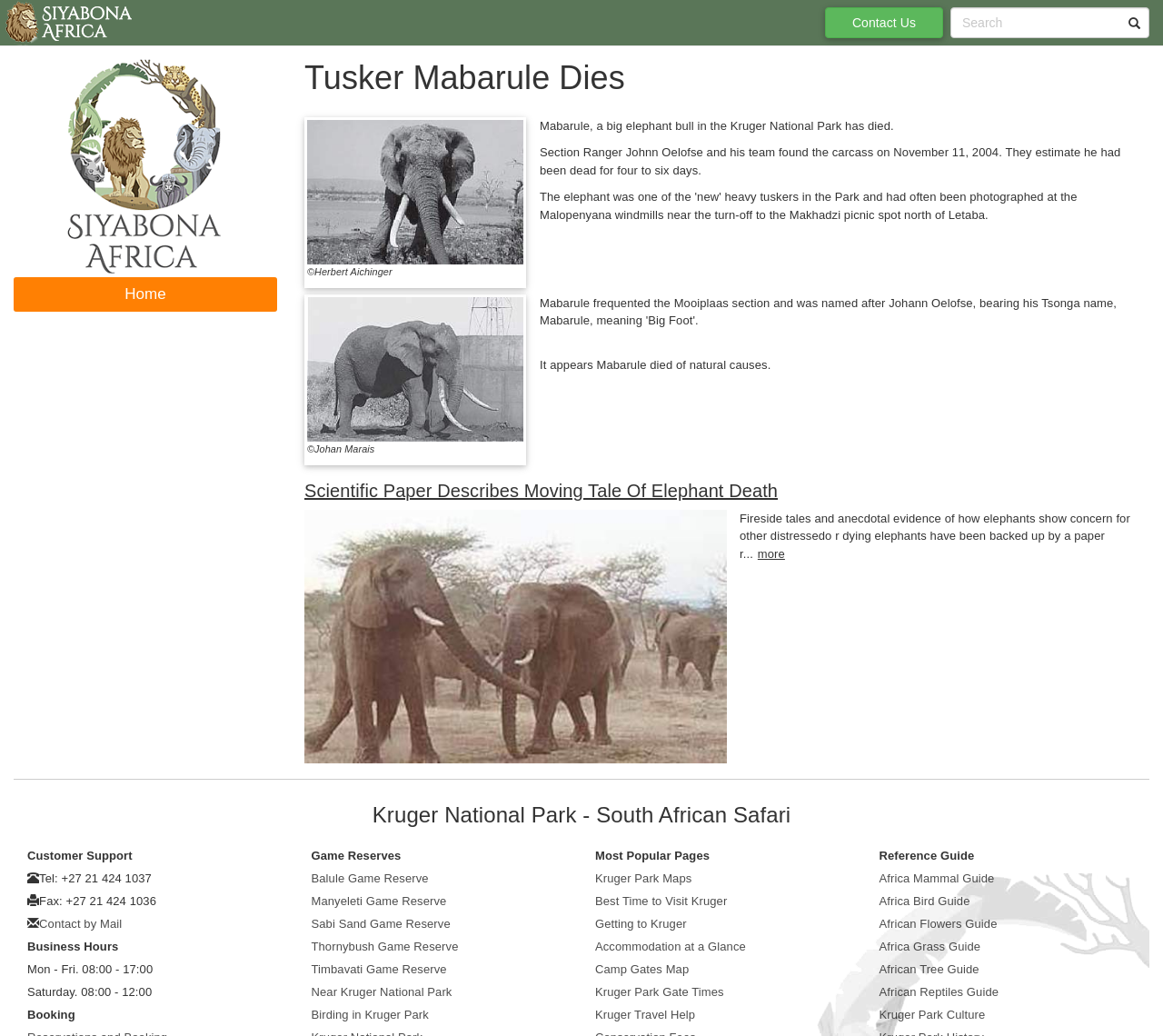Show the bounding box coordinates for the element that needs to be clicked to execute the following instruction: "search for something". Provide the coordinates in the form of four float numbers between 0 and 1, i.e., [left, top, right, bottom].

[0.817, 0.007, 0.988, 0.037]